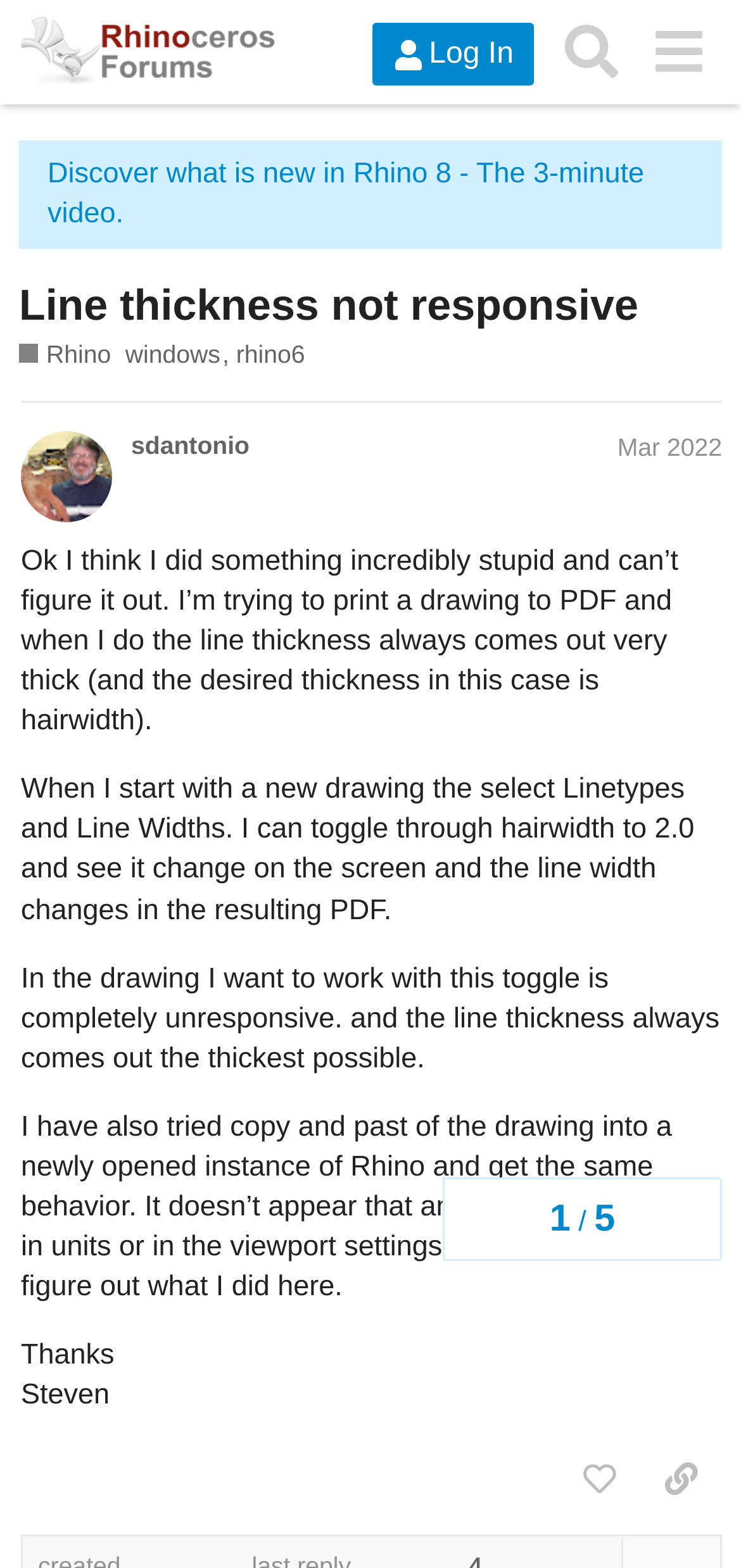Please give the bounding box coordinates of the area that should be clicked to fulfill the following instruction: "Log in to the forum". The coordinates should be in the format of four float numbers from 0 to 1, i.e., [left, top, right, bottom].

[0.502, 0.015, 0.721, 0.055]